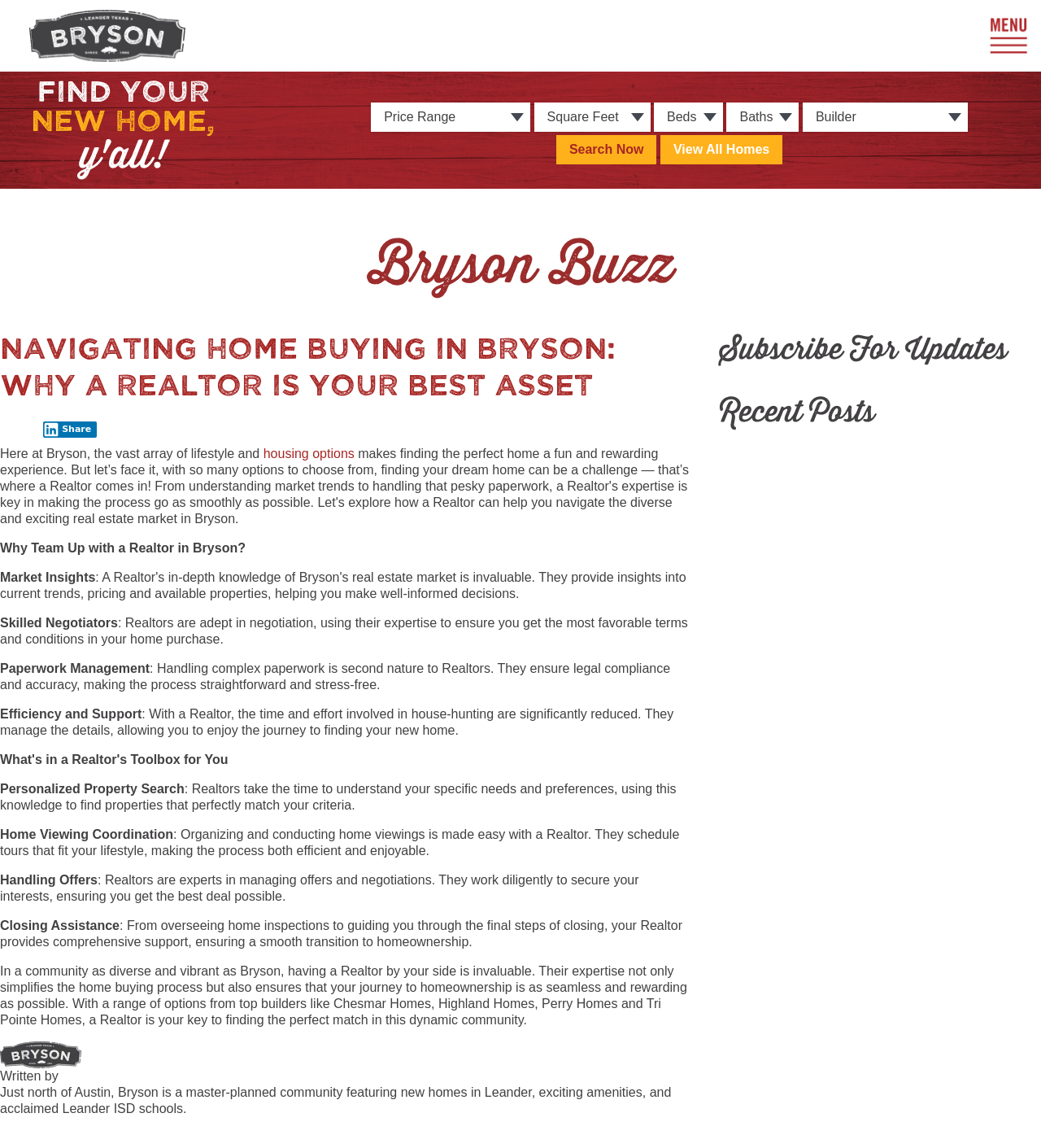What are the options to filter homes by?
Answer briefly with a single word or phrase based on the image.

Price range, Square feet, Beds, Baths, Builder